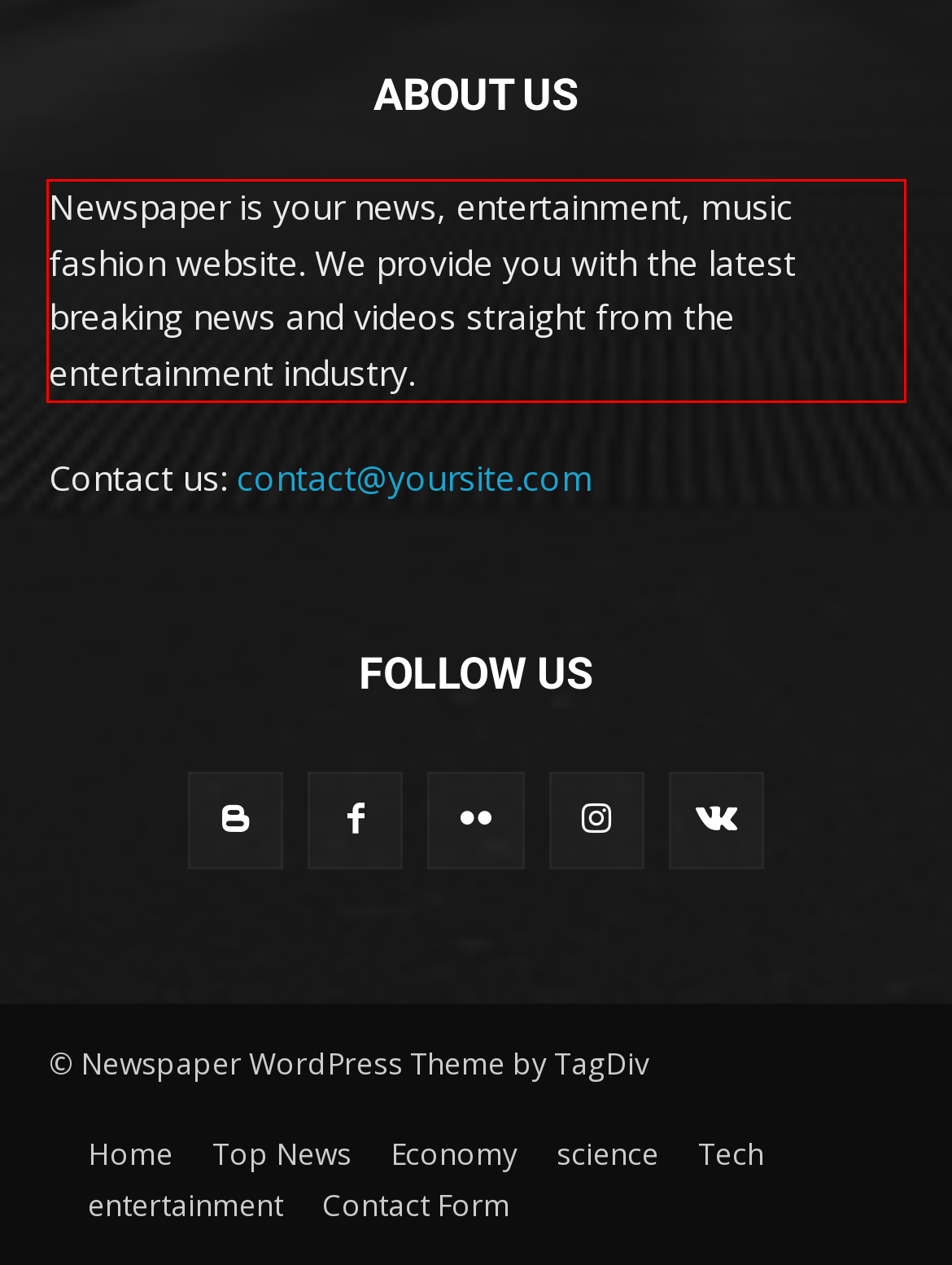Within the provided webpage screenshot, find the red rectangle bounding box and perform OCR to obtain the text content.

Newspaper is your news, entertainment, music fashion website. We provide you with the latest breaking news and videos straight from the entertainment industry.